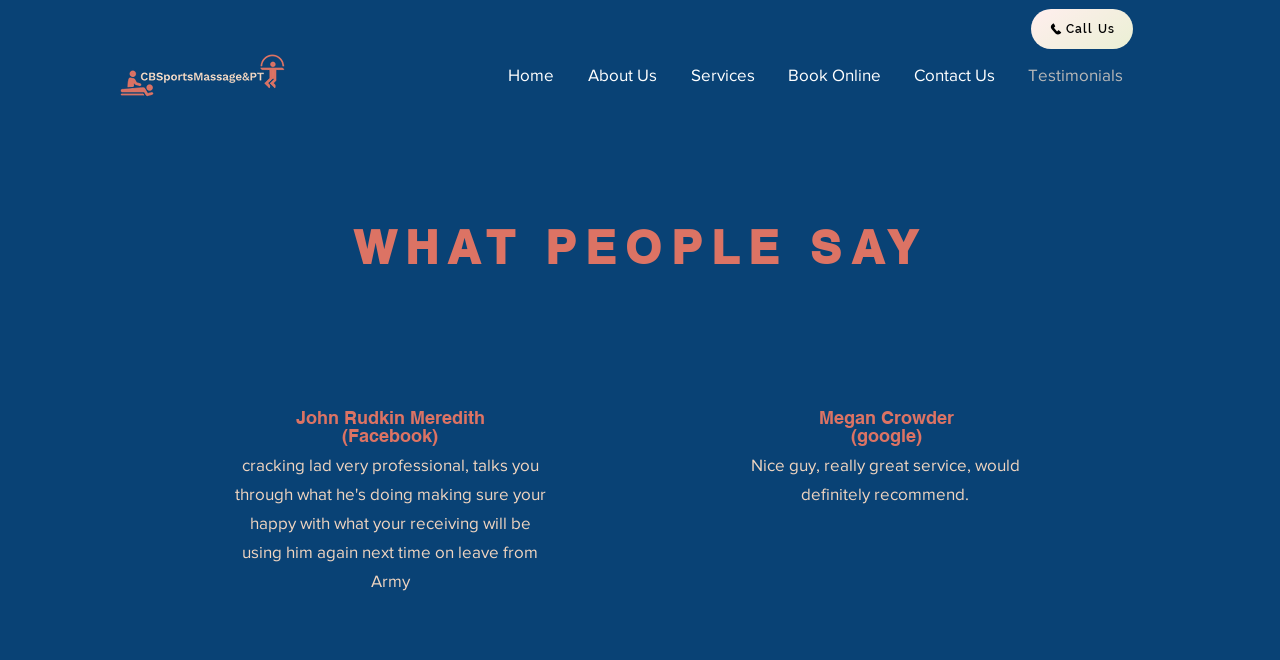Respond to the question below with a single word or phrase: What is the main topic of the webpage?

Testimonials